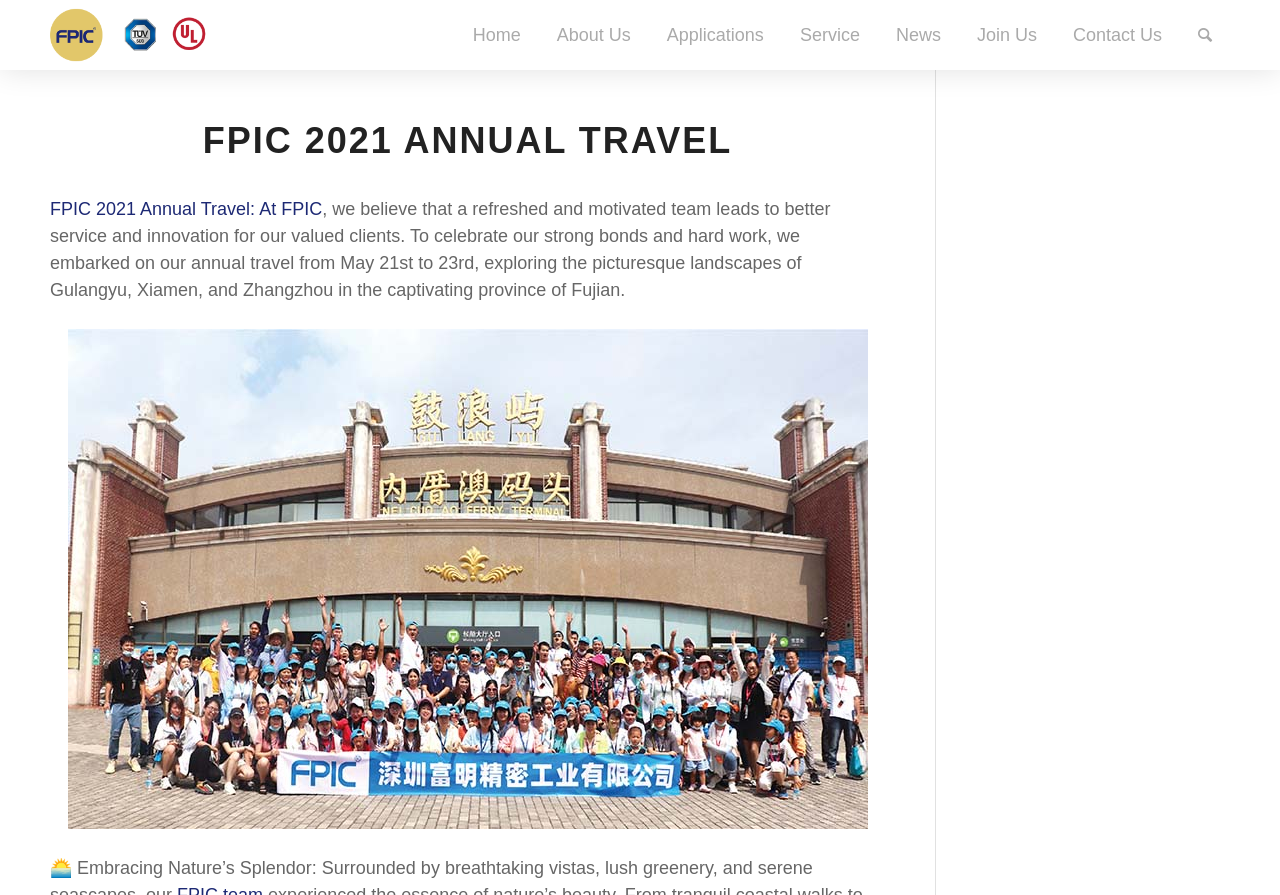Offer a detailed explanation of the webpage layout and contents.

The webpage is about FPIC's 2021 annual travel. At the top left corner, there is a logo of FPIC, which is also a link to the homepage. Next to the logo, there is a menu bar with 7 menu items: Home, About Us, Applications, Service, News, Join Us, and Contact Us. Each menu item is a link to its respective page.

Below the menu bar, there is a header section with a large heading that reads "FPIC 2021 ANNUAL TRAVEL". Underneath the heading, there is a brief introduction to the annual travel, which explains that the team went on a trip to celebrate their strong bonds and hard work. The trip took place from May 21st to 23rd, and they visited Gulangyu, Xiamen, and Zhangzhou in Fujian province.

To the right of the introduction, there is a large image that showcases the annual travel, likely a group photo of the team. The image takes up most of the page's width and height.

At the bottom right corner, there is a complementary section, but it does not contain any notable content.